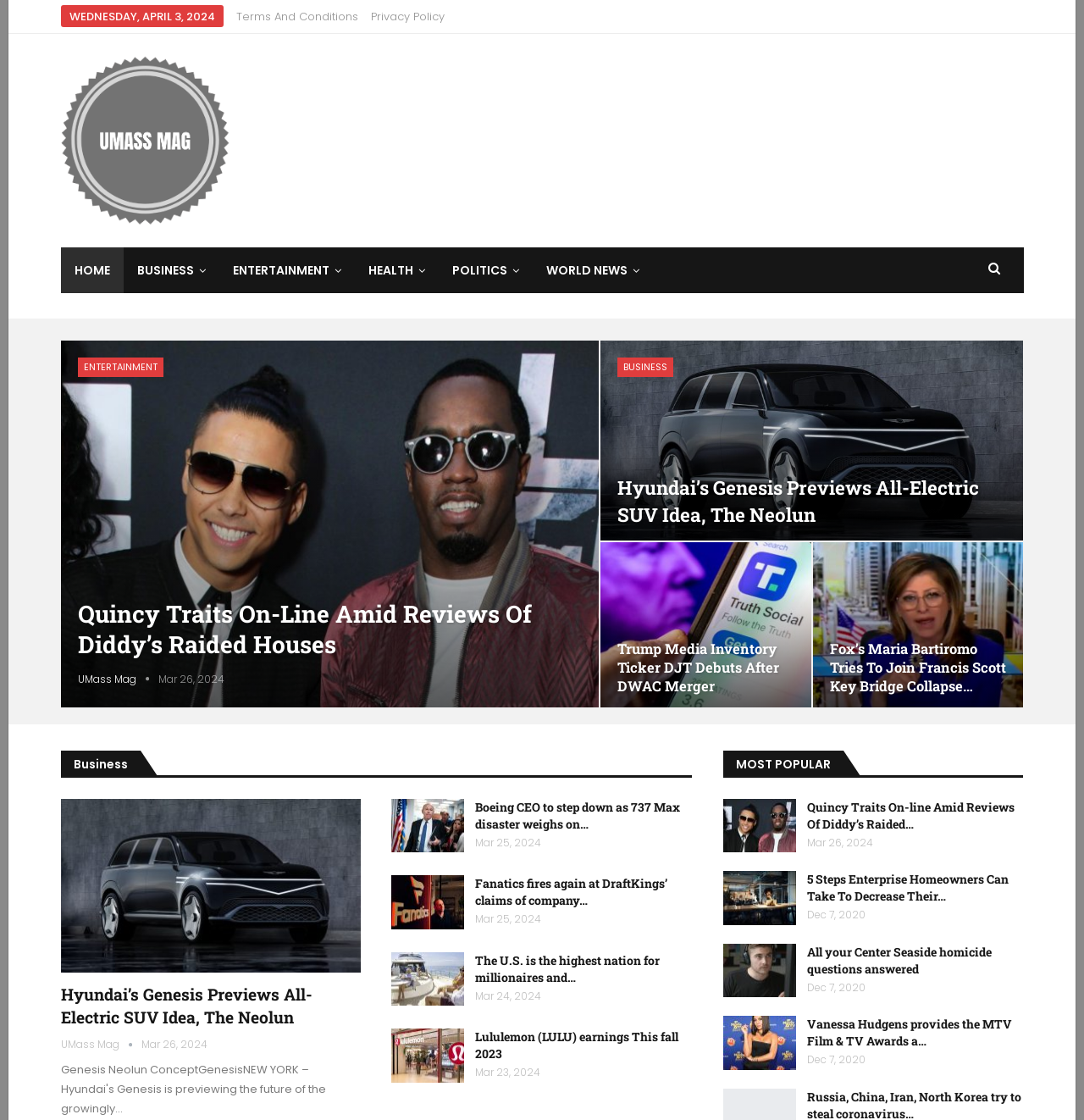Given the element description "Politics" in the screenshot, predict the bounding box coordinates of that UI element.

[0.404, 0.221, 0.491, 0.261]